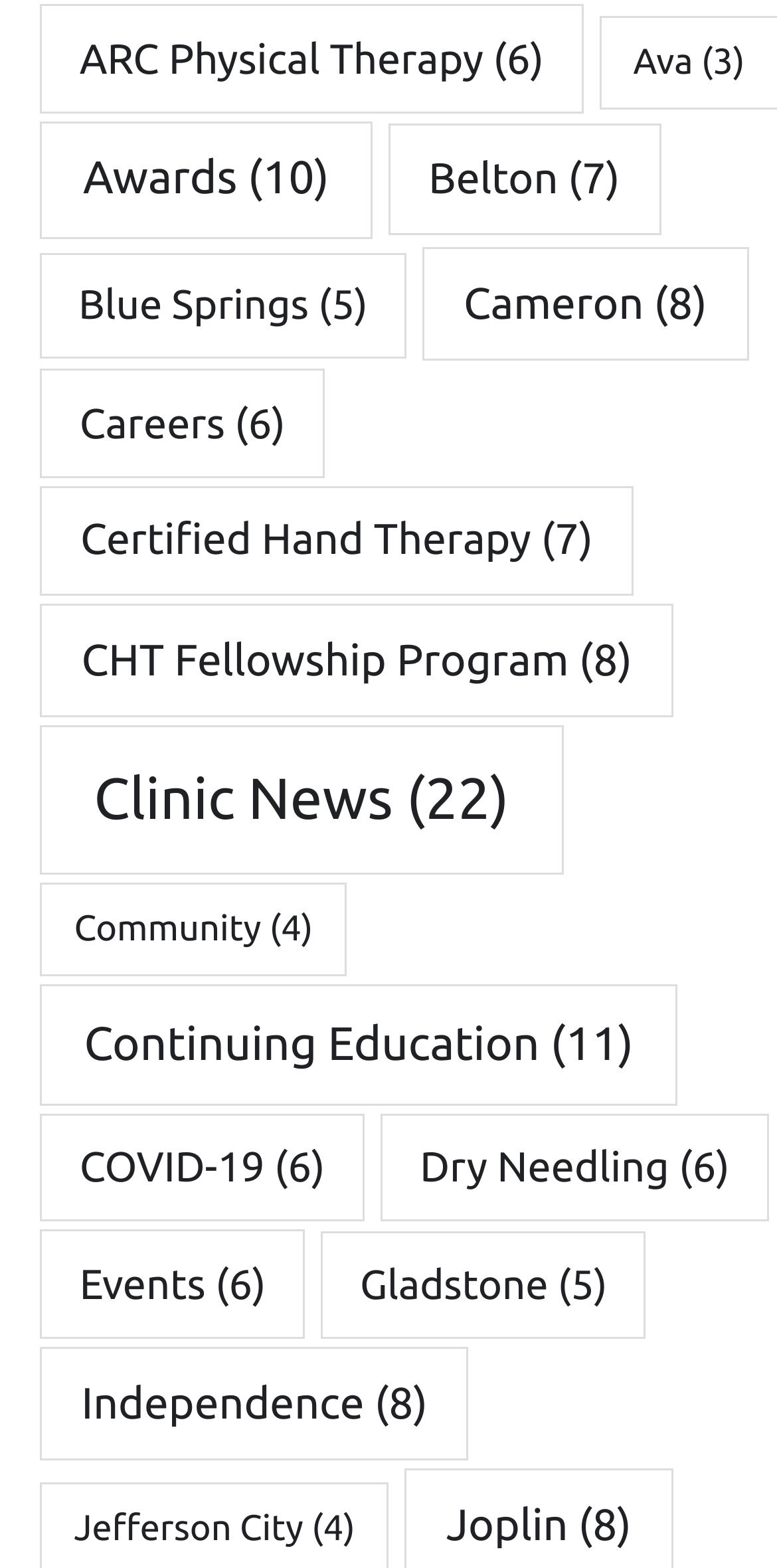Identify the bounding box coordinates necessary to click and complete the given instruction: "Explore Belton location".

[0.499, 0.079, 0.85, 0.15]